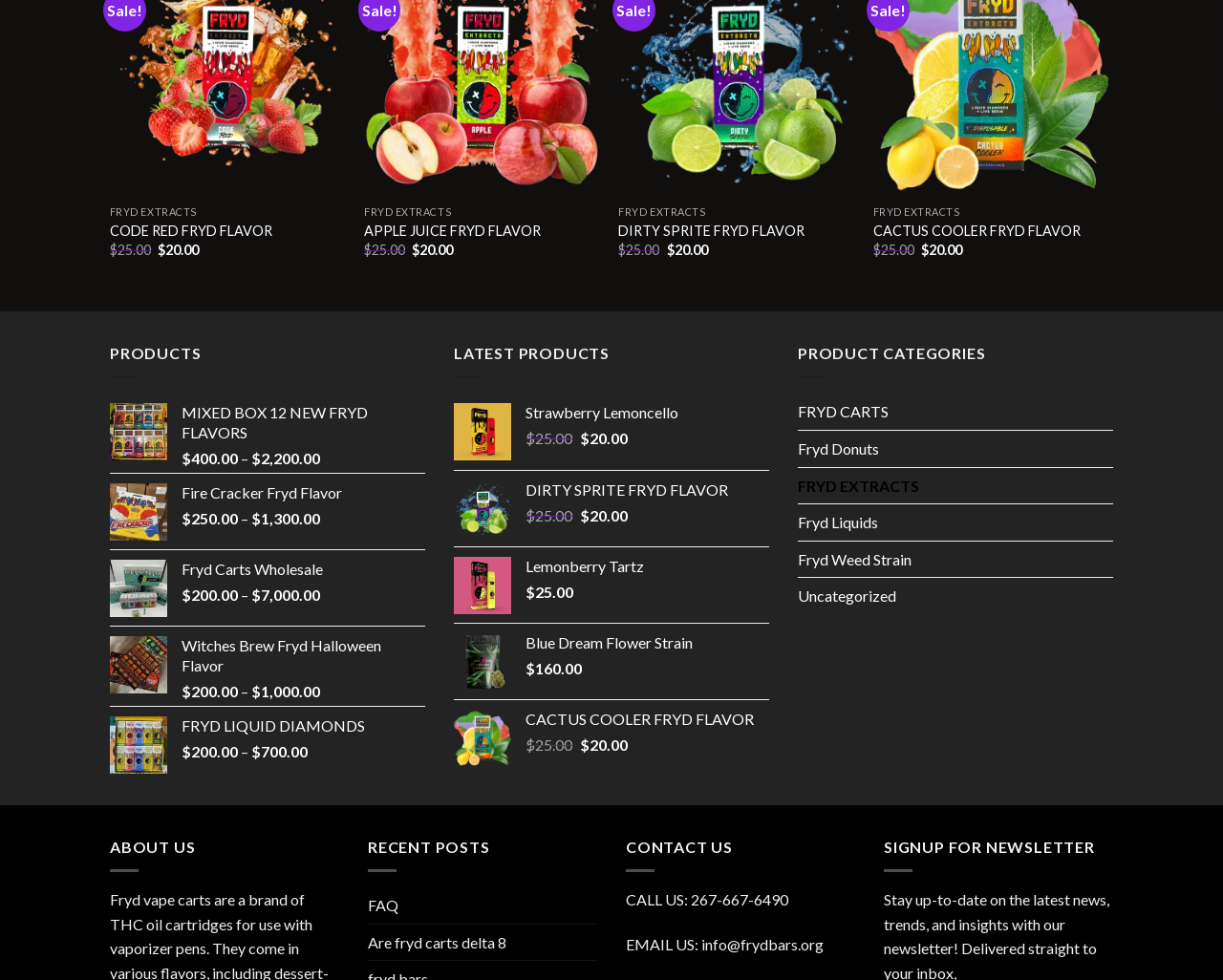Provide the bounding box coordinates of the HTML element this sentence describes: "FRYD LIQUID DIAMONDS".

[0.148, 0.731, 0.348, 0.751]